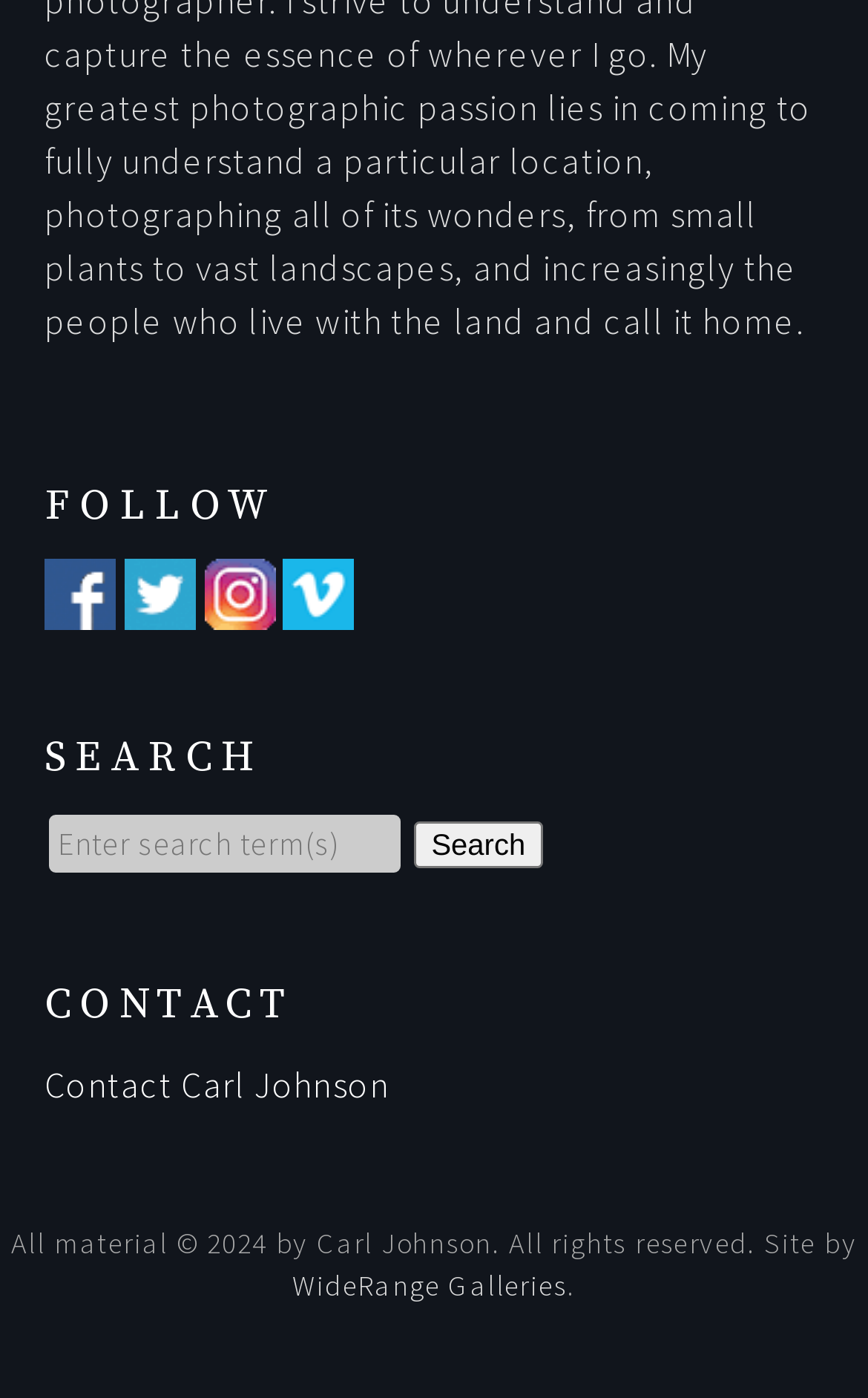Please indicate the bounding box coordinates for the clickable area to complete the following task: "Search". The coordinates should be specified as four float numbers between 0 and 1, i.e., [left, top, right, bottom].

[0.476, 0.588, 0.626, 0.621]